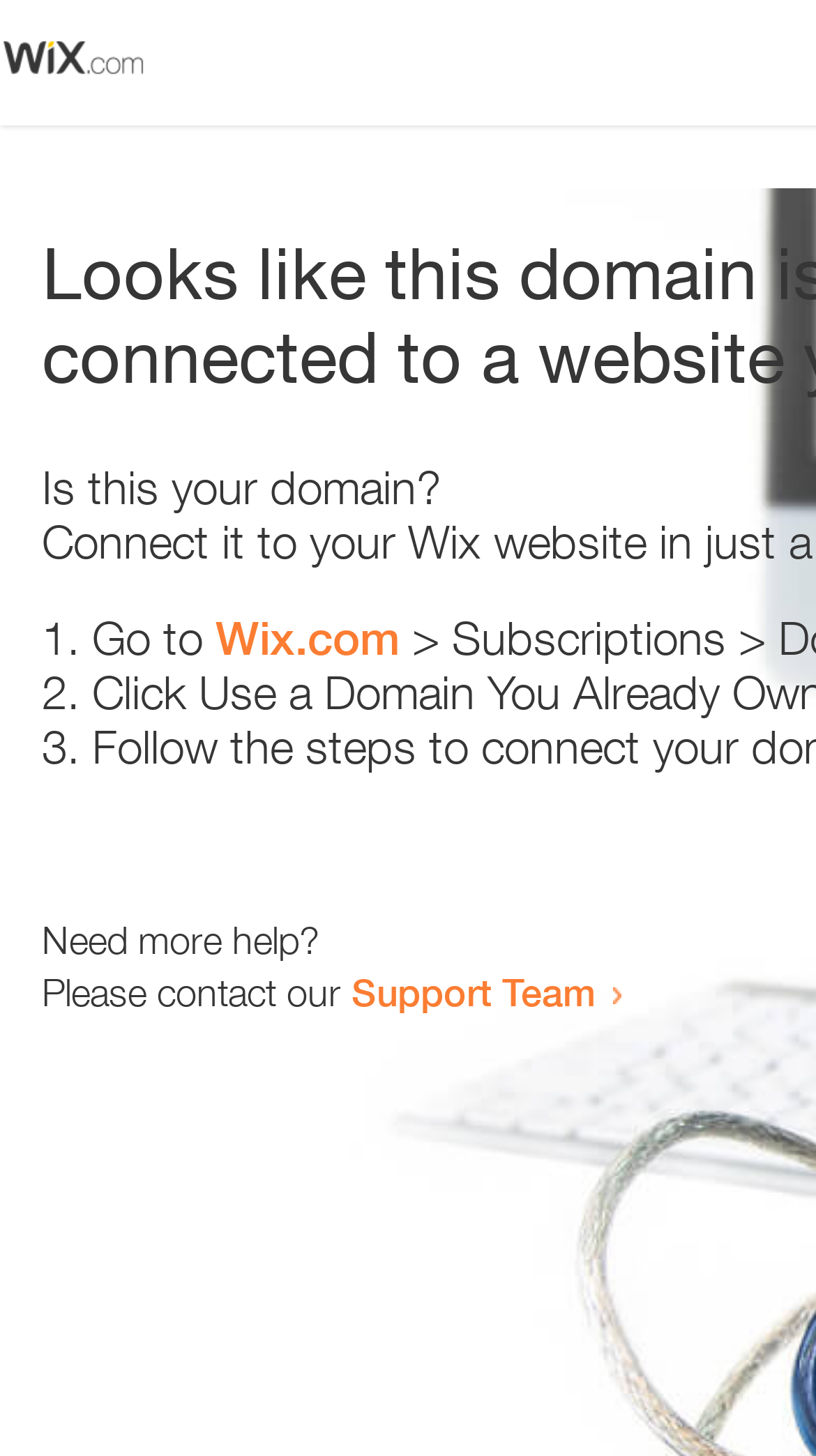How many list markers are present?
Using the screenshot, give a one-word or short phrase answer.

3